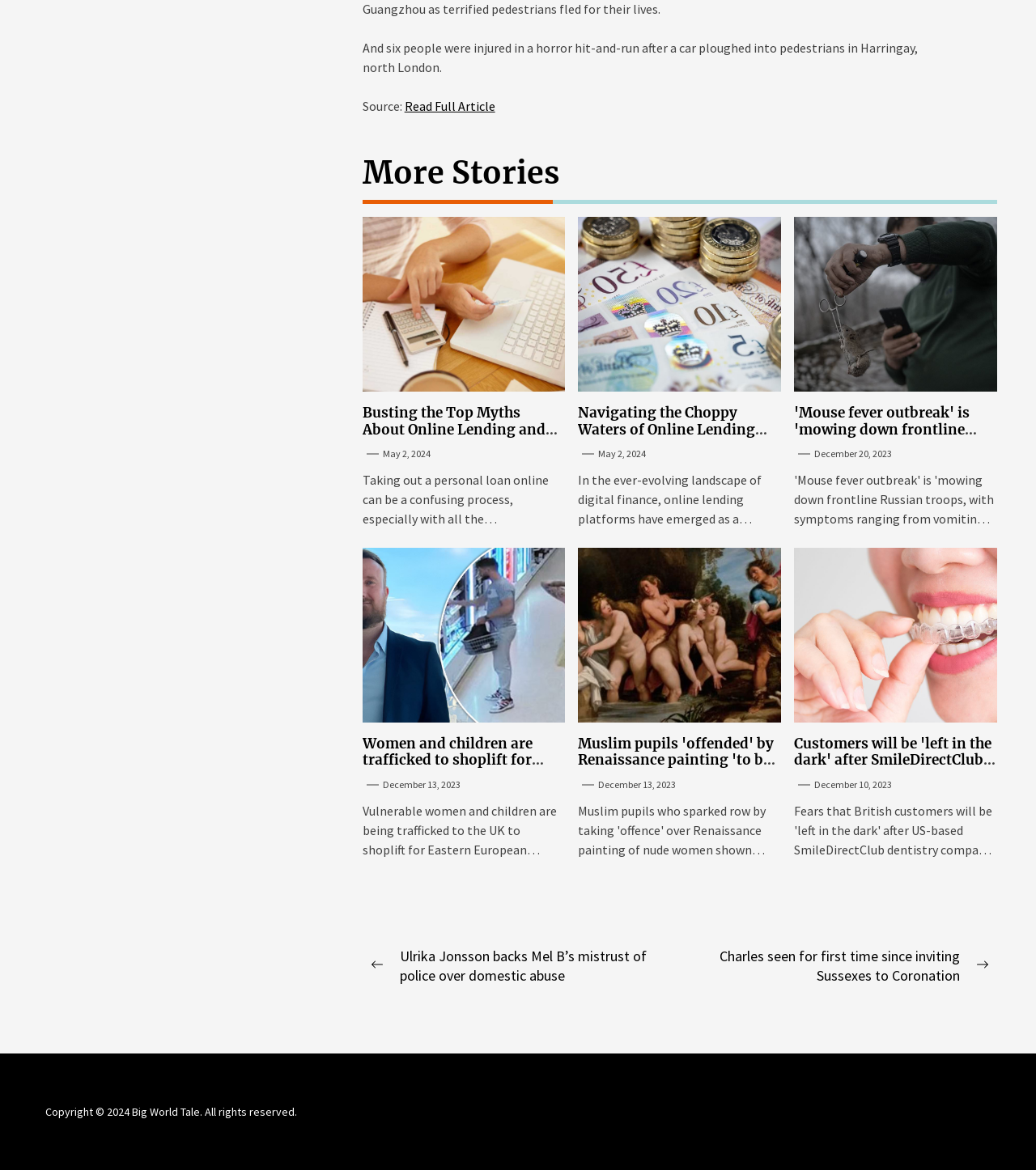What is the copyright year?
Using the information from the image, give a concise answer in one word or a short phrase.

2024